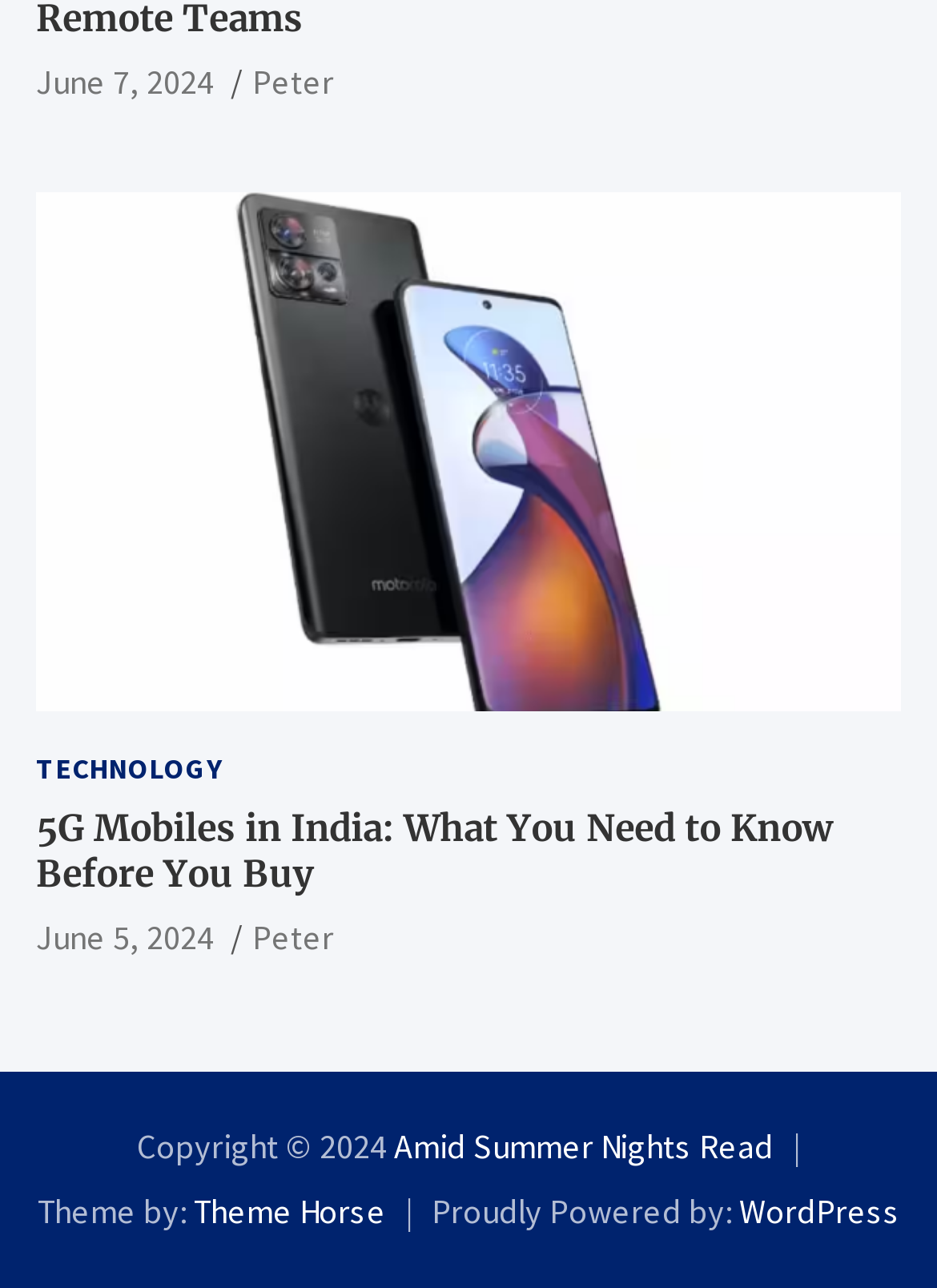Locate the bounding box coordinates for the element described below: "June 7, 2024". The coordinates must be four float values between 0 and 1, formatted as [left, top, right, bottom].

[0.038, 0.047, 0.228, 0.08]